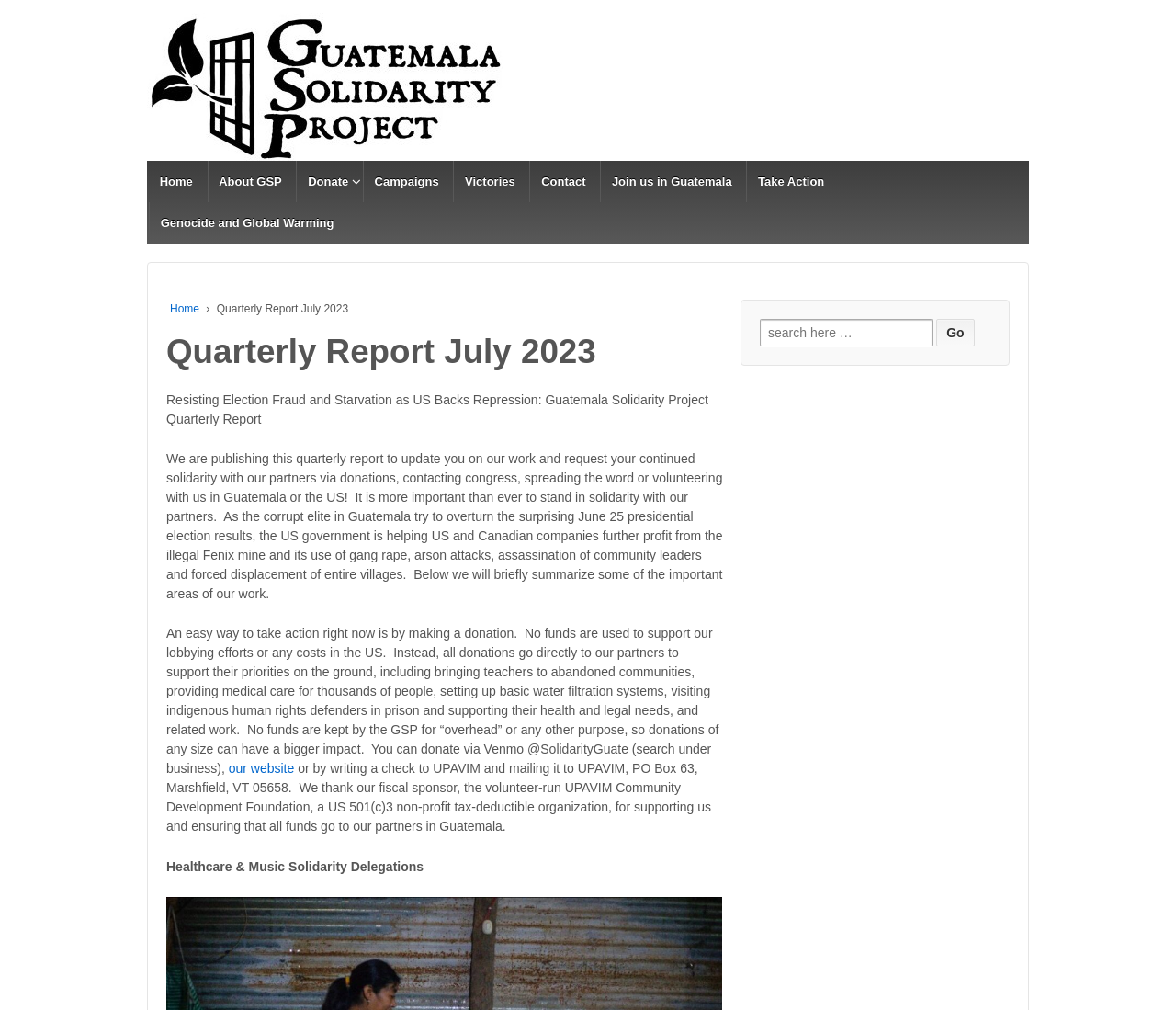Provide the bounding box coordinates of the section that needs to be clicked to accomplish the following instruction: "Search for something."

[0.646, 0.316, 0.793, 0.343]